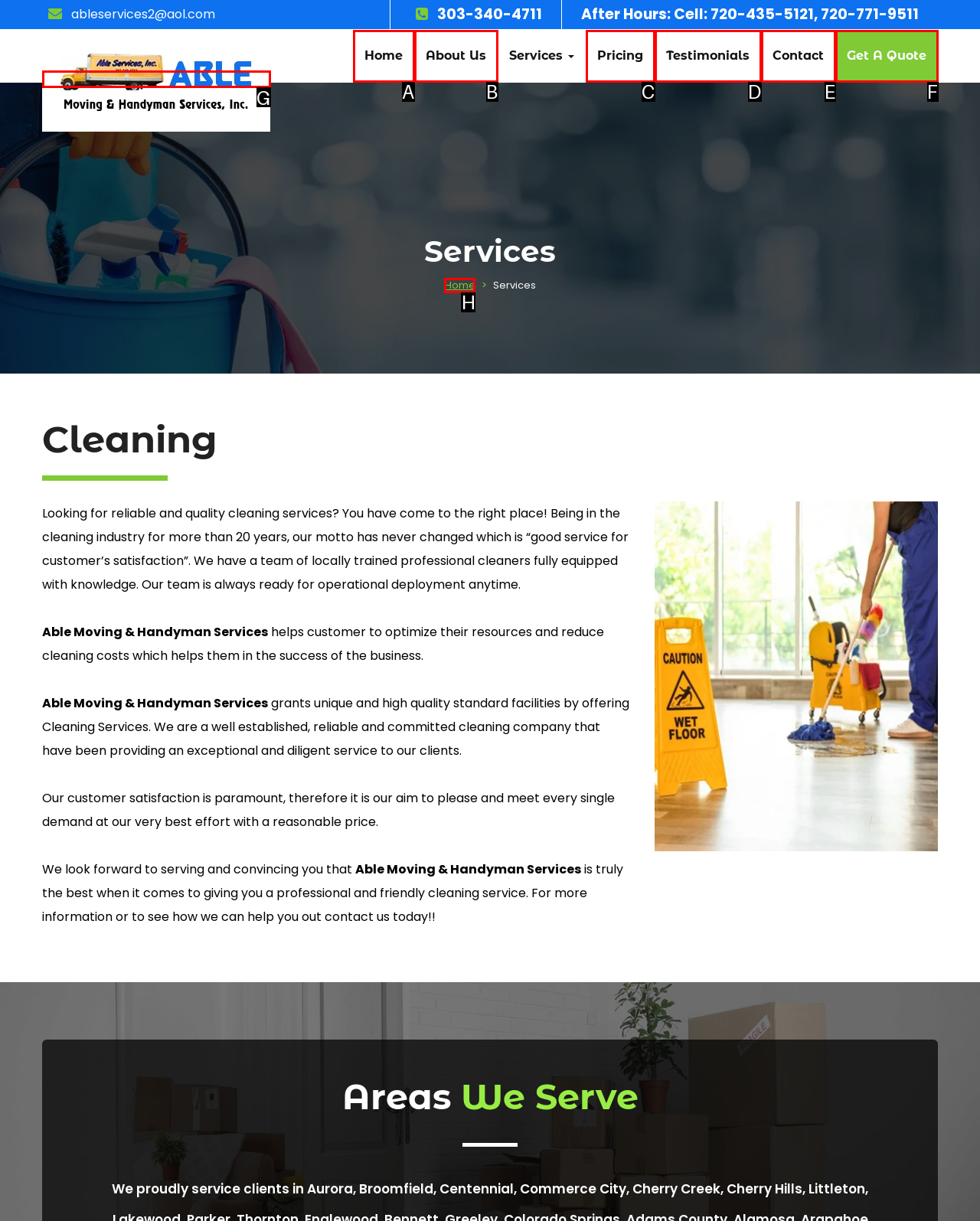Select the appropriate HTML element that needs to be clicked to execute the following task: Click on the 'Able Moving & Handyman Services' link. Respond with the letter of the option.

G